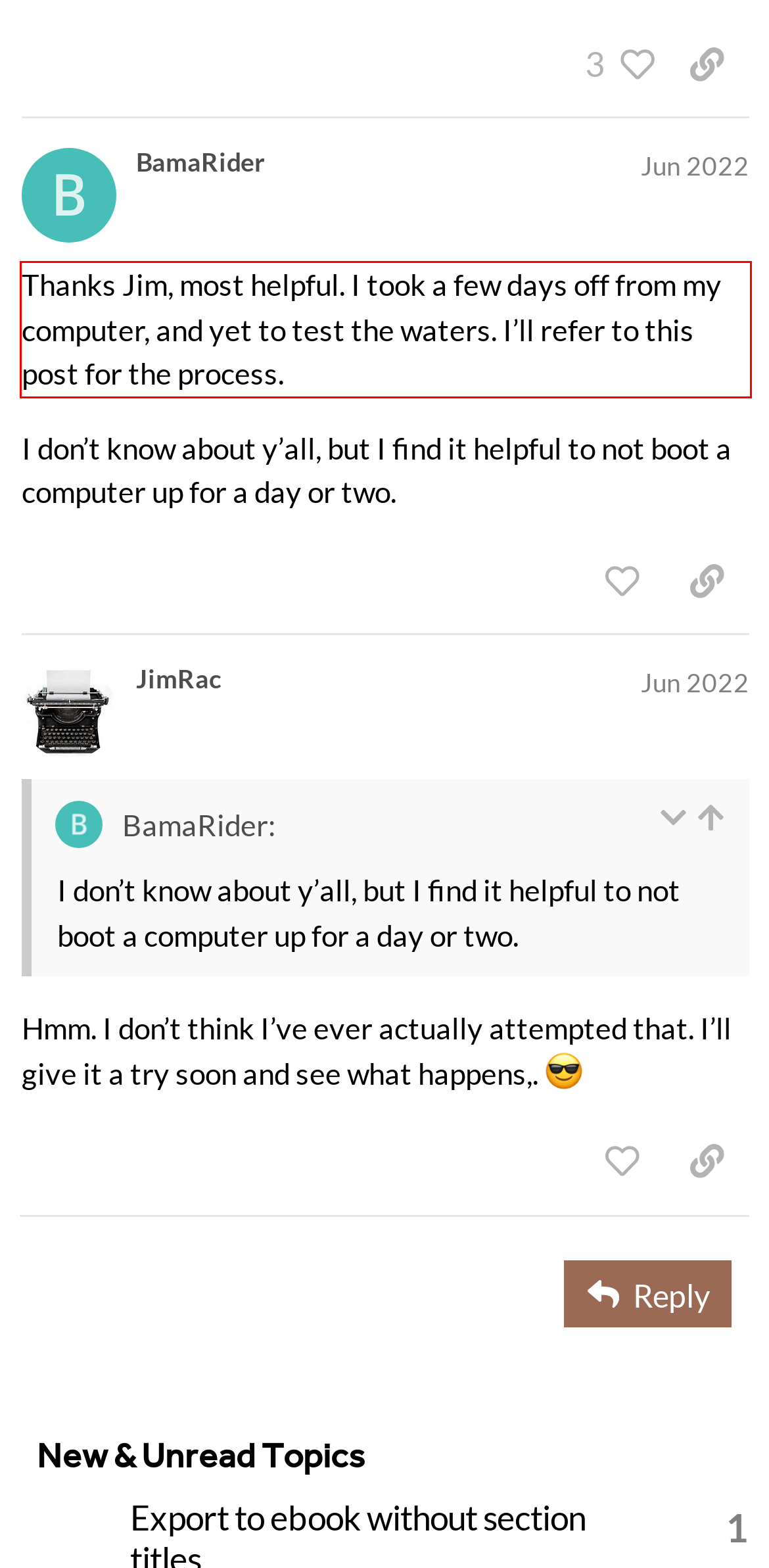Given a screenshot of a webpage containing a red rectangle bounding box, extract and provide the text content found within the red bounding box.

Thanks Jim, most helpful. I took a few days off from my computer, and yet to test the waters. I’ll refer to this post for the process.